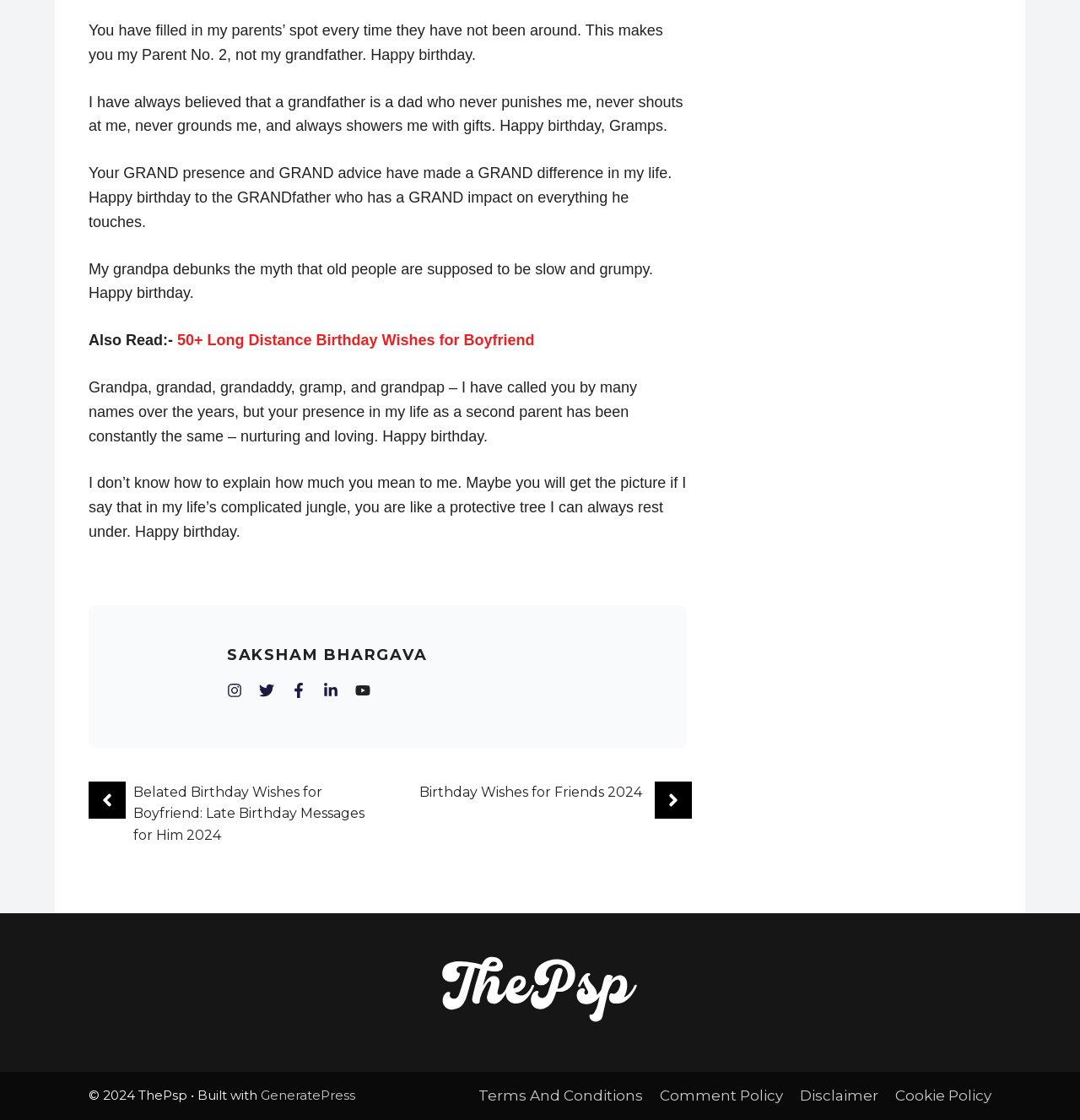Please reply with a single word or brief phrase to the question: 
What is the tone of the birthday messages?

Loving and appreciative